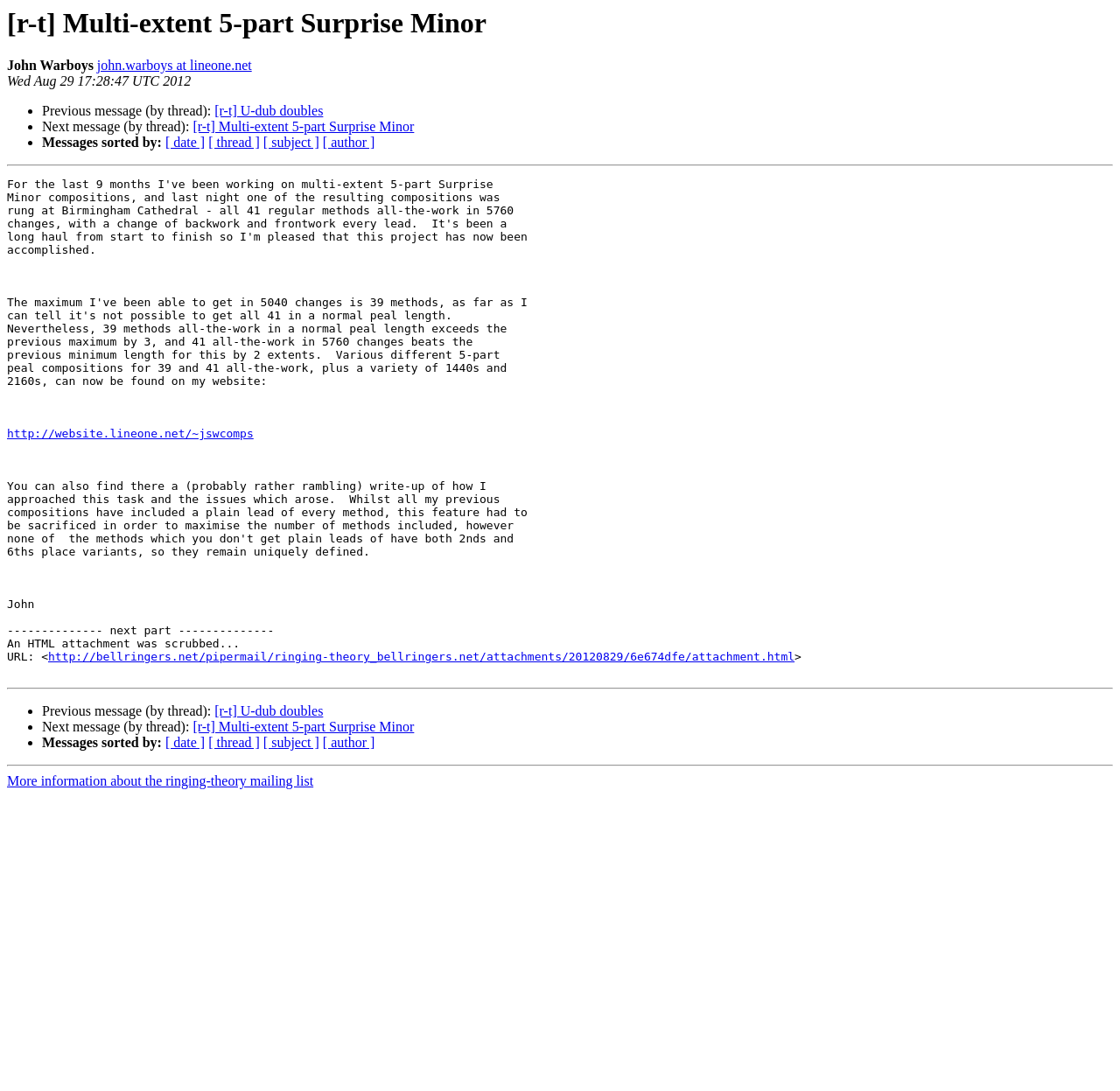Using the element description: "Bellwether Farms", determine the bounding box coordinates for the specified UI element. The coordinates should be four float numbers between 0 and 1, [left, top, right, bottom].

None